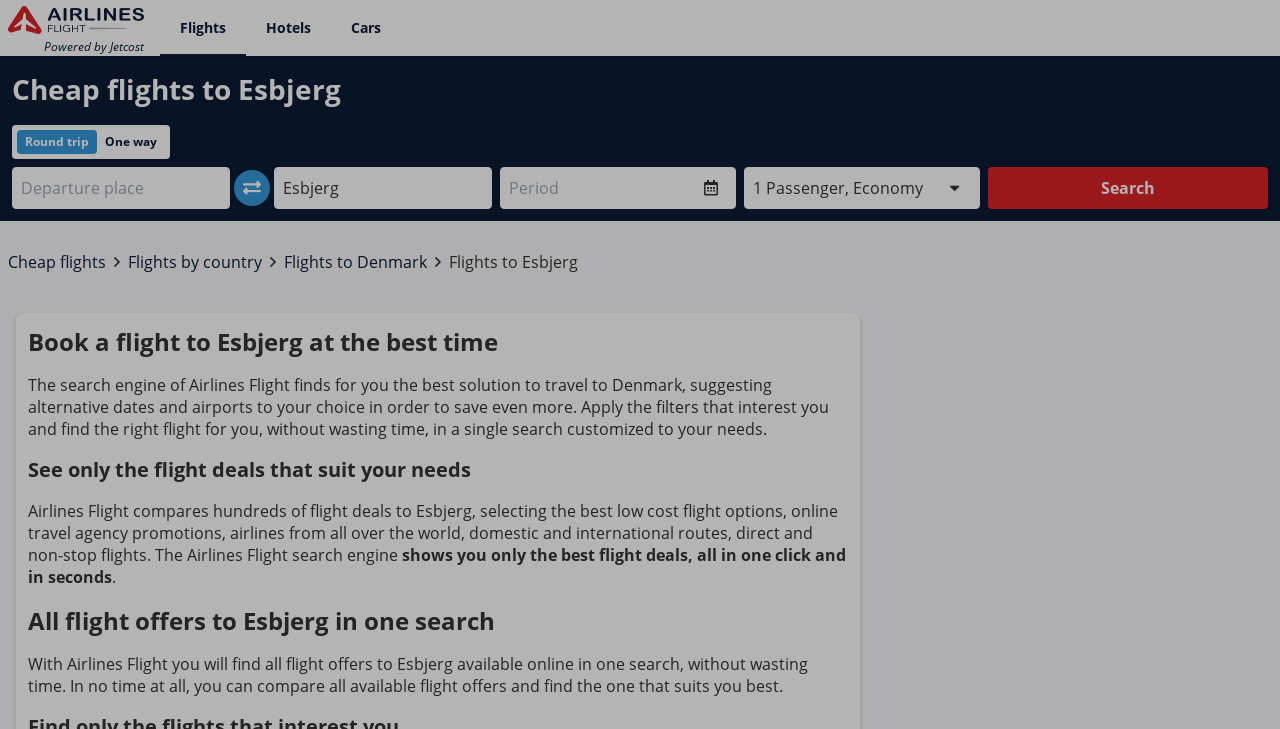Select the bounding box coordinates of the element I need to click to carry out the following instruction: "Search for flights".

[0.772, 0.229, 0.991, 0.287]